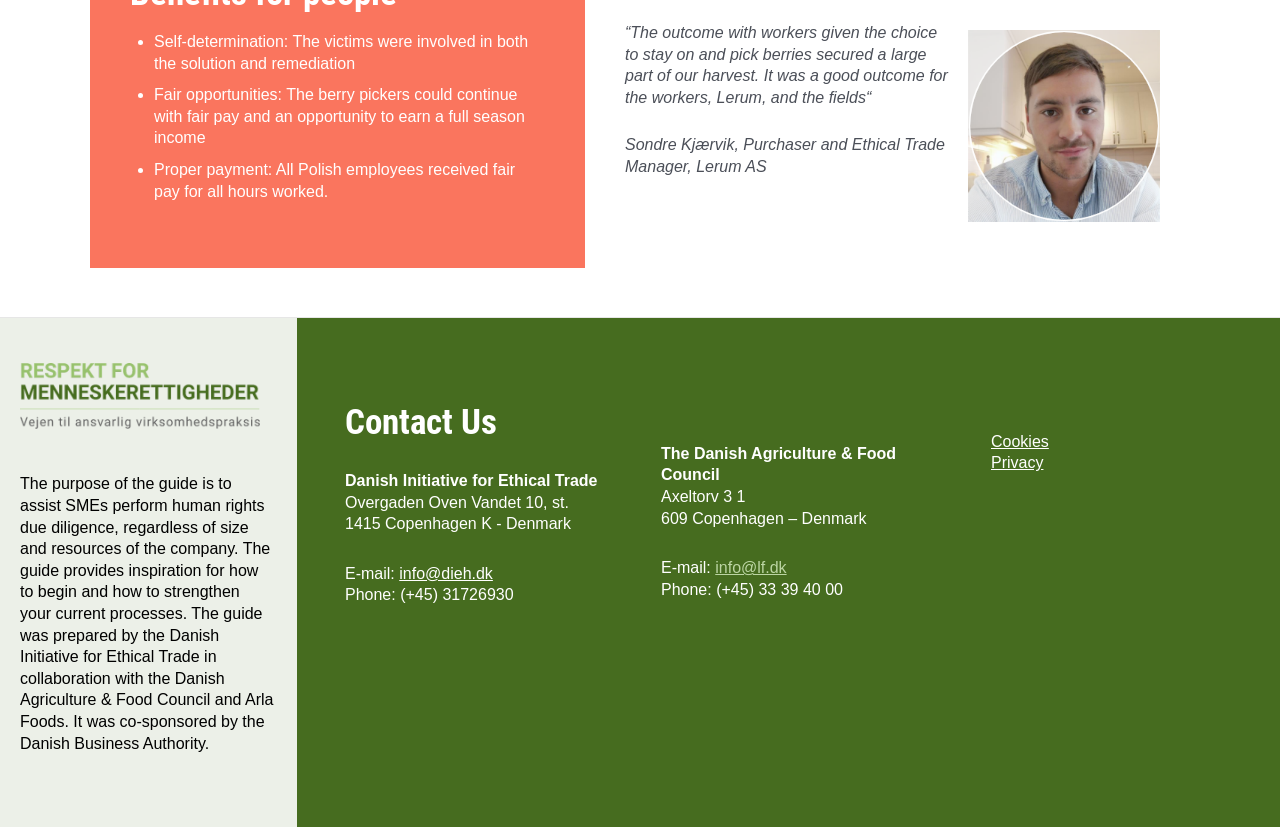Answer succinctly with a single word or phrase:
What is the phone number of the Danish Agriculture & Food Council?

(+45) 33 39 40 00